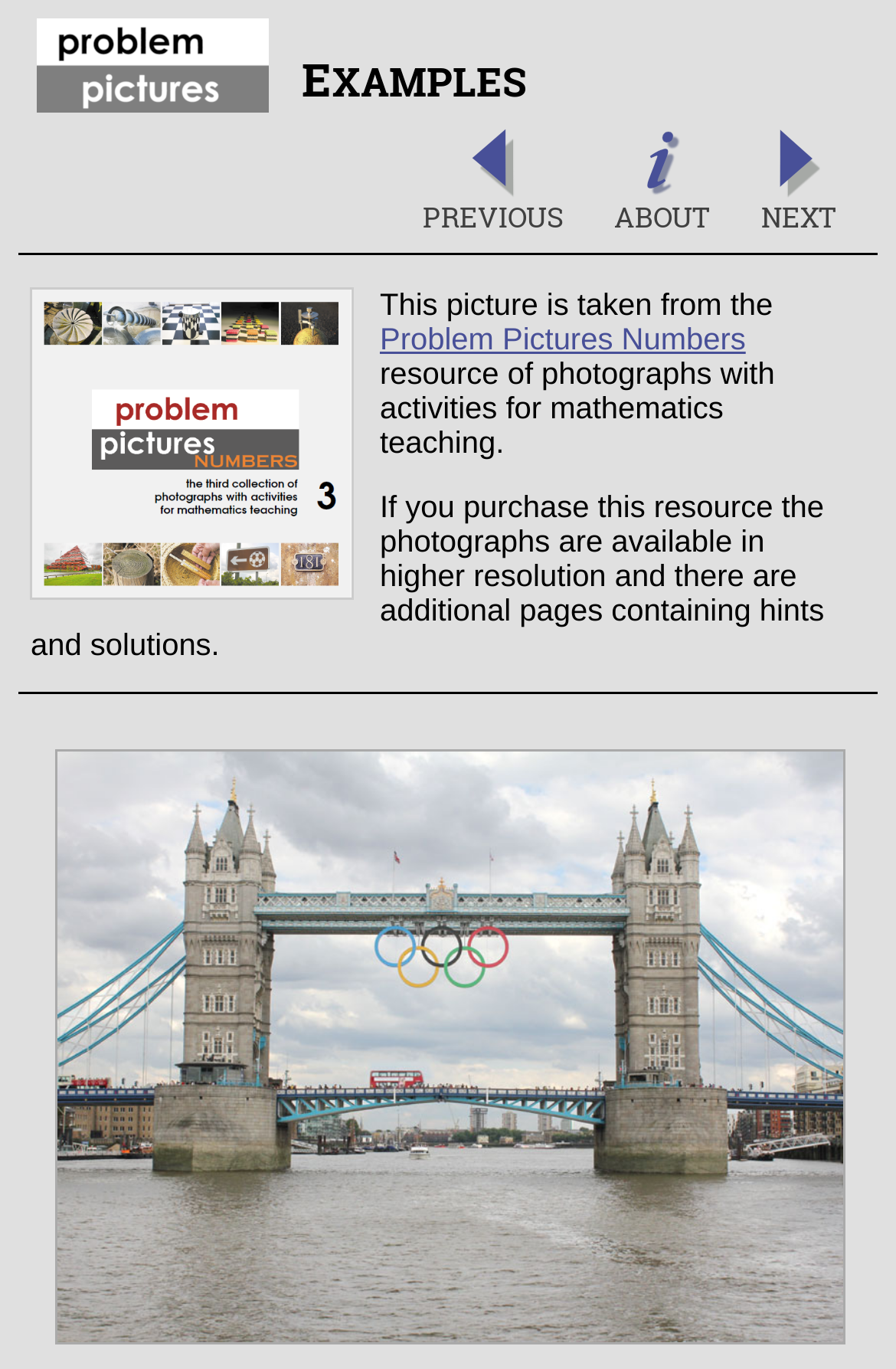Carefully examine the image and provide an in-depth answer to the question: What is the resolution of photographs if purchased?

According to the text 'If you purchase this resource the photographs are available in higher resolution...', we can conclude that the resolution of photographs will be higher if purchased.